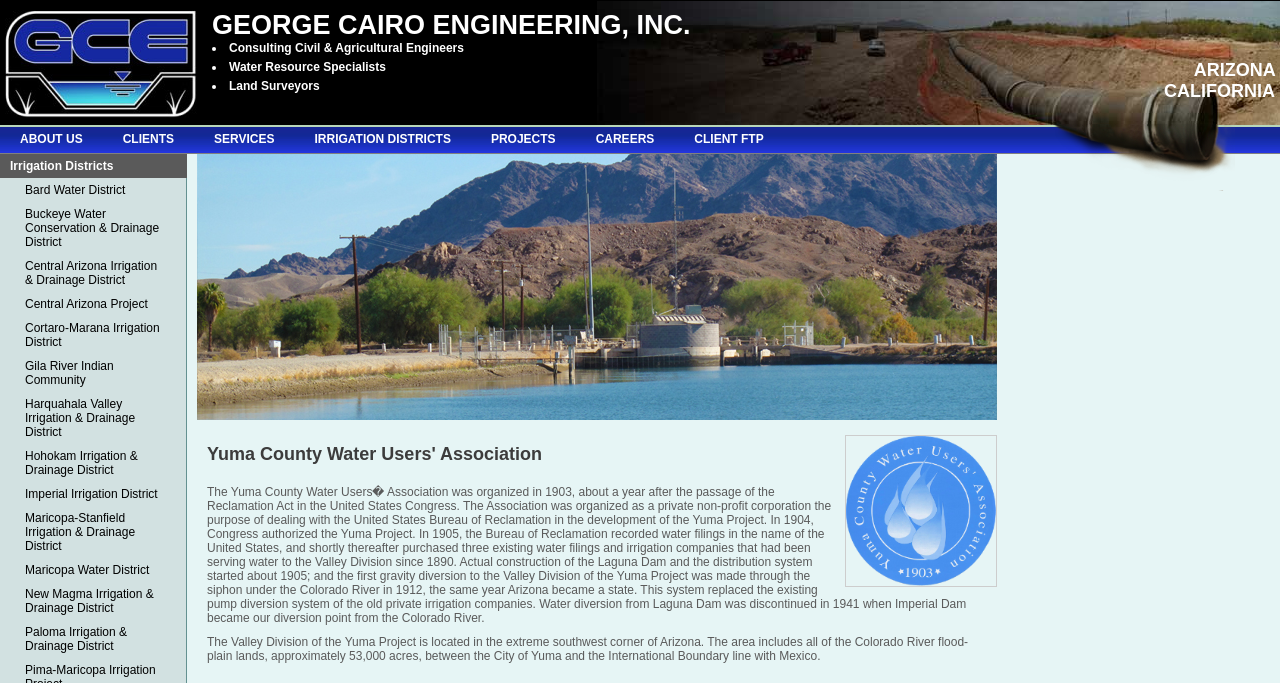Provide a one-word or brief phrase answer to the question:
How many irrigation districts are listed on the webpage?

12